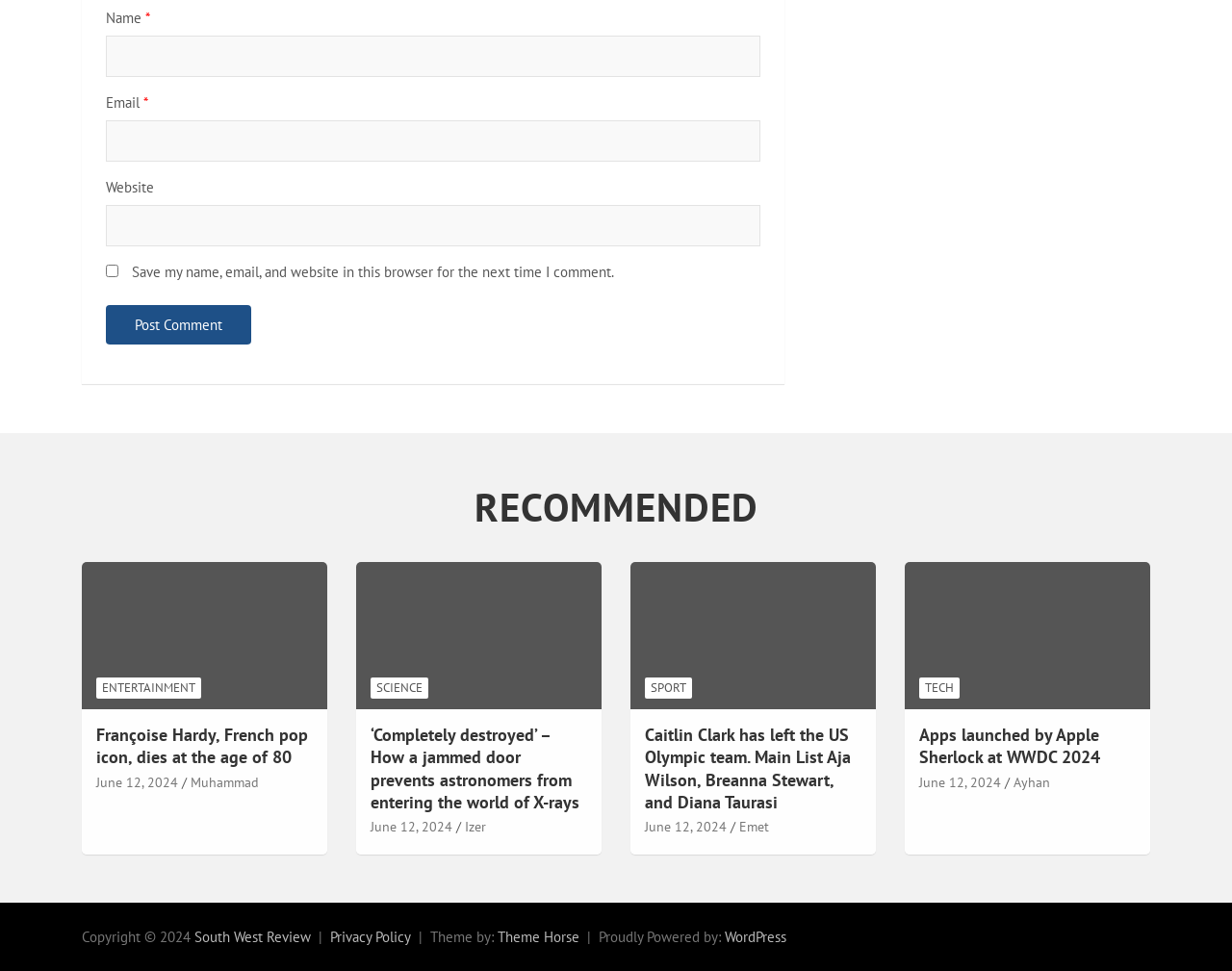Determine the bounding box coordinates for the UI element with the following description: "​". The coordinates should be four float numbers between 0 and 1, represented as [left, top, right, bottom].

None